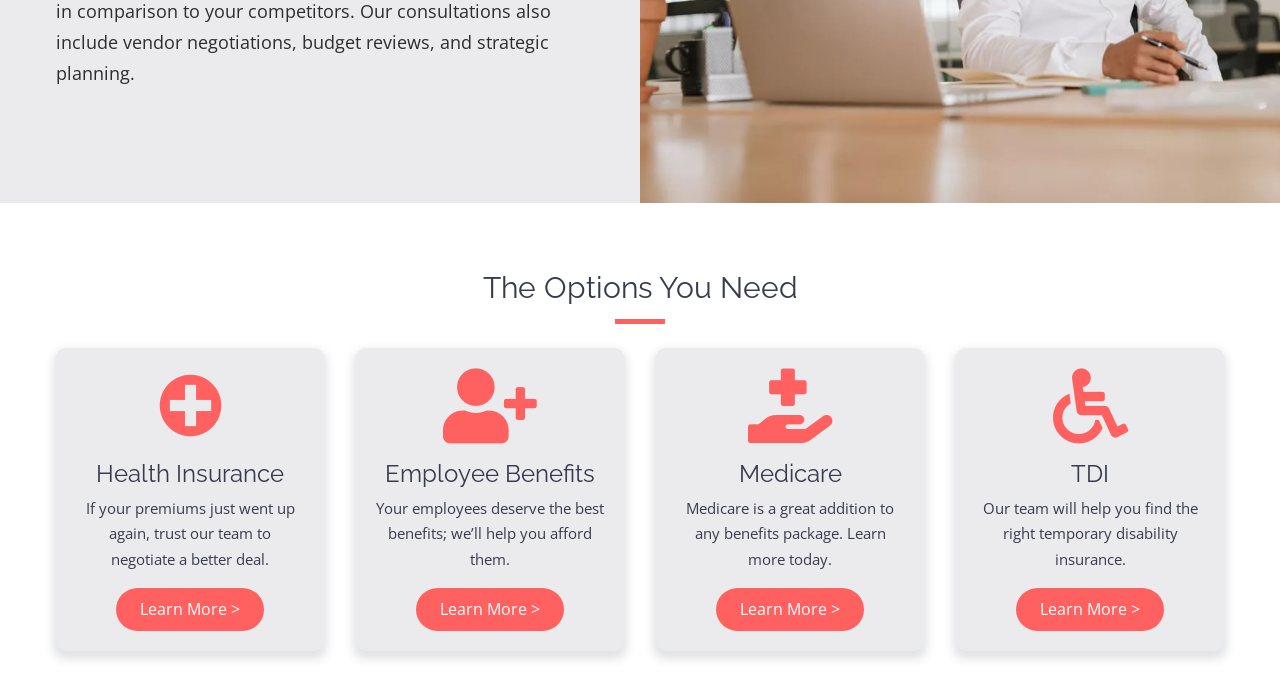Answer briefly with one word or phrase:
What does the website offer for employees?

The best benefits